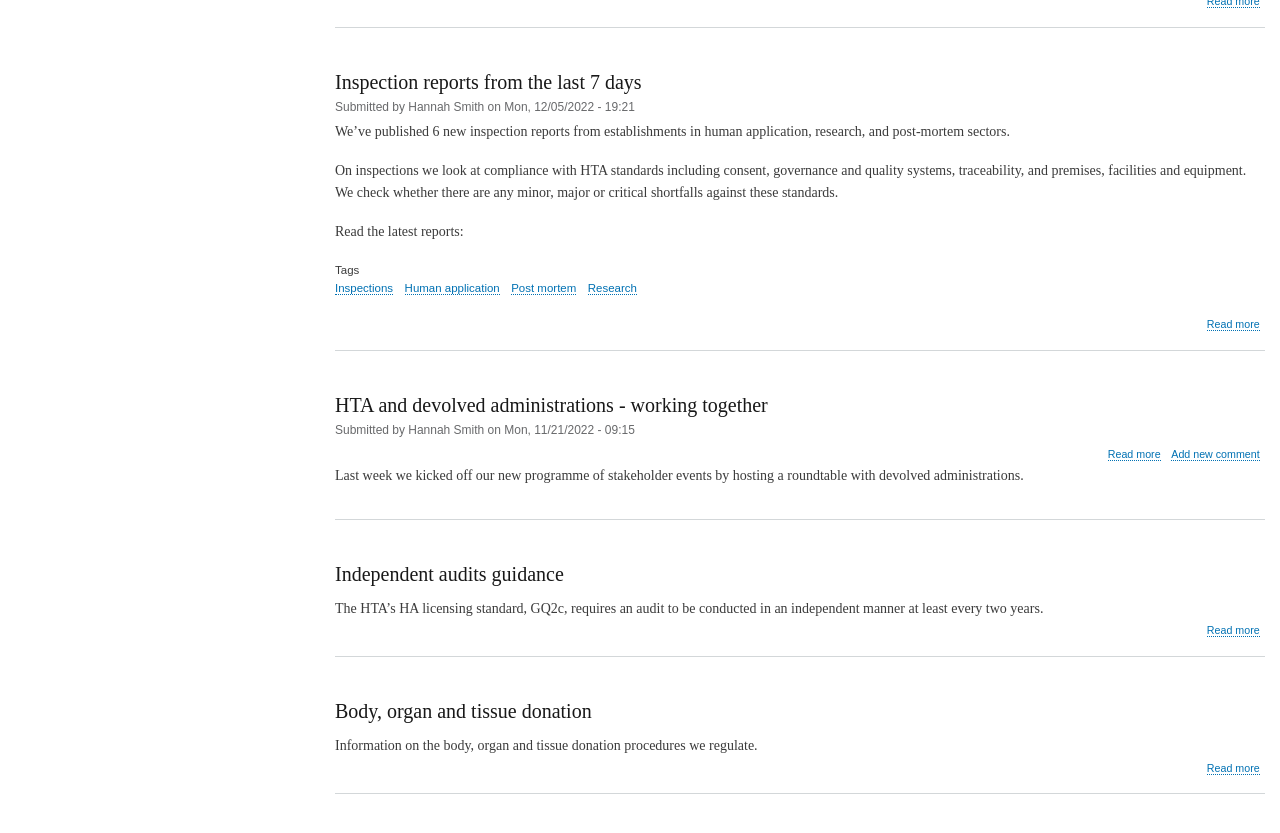Find the bounding box coordinates of the clickable area that will achieve the following instruction: "Read the latest inspection reports".

[0.262, 0.269, 0.362, 0.287]